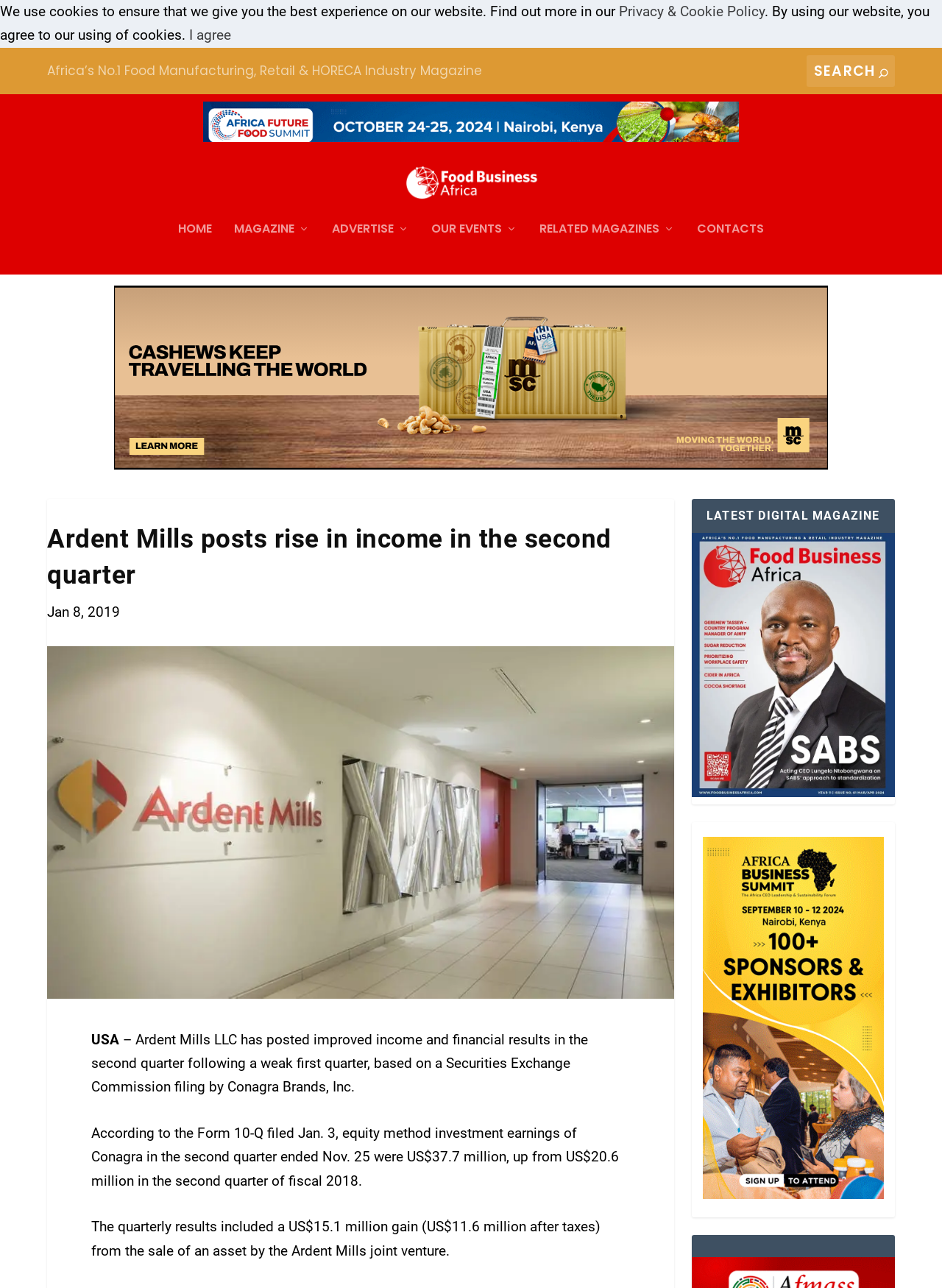What is the type of industry magazine?
Look at the image and provide a short answer using one word or a phrase.

Food Manufacturing, Retail & HORECA